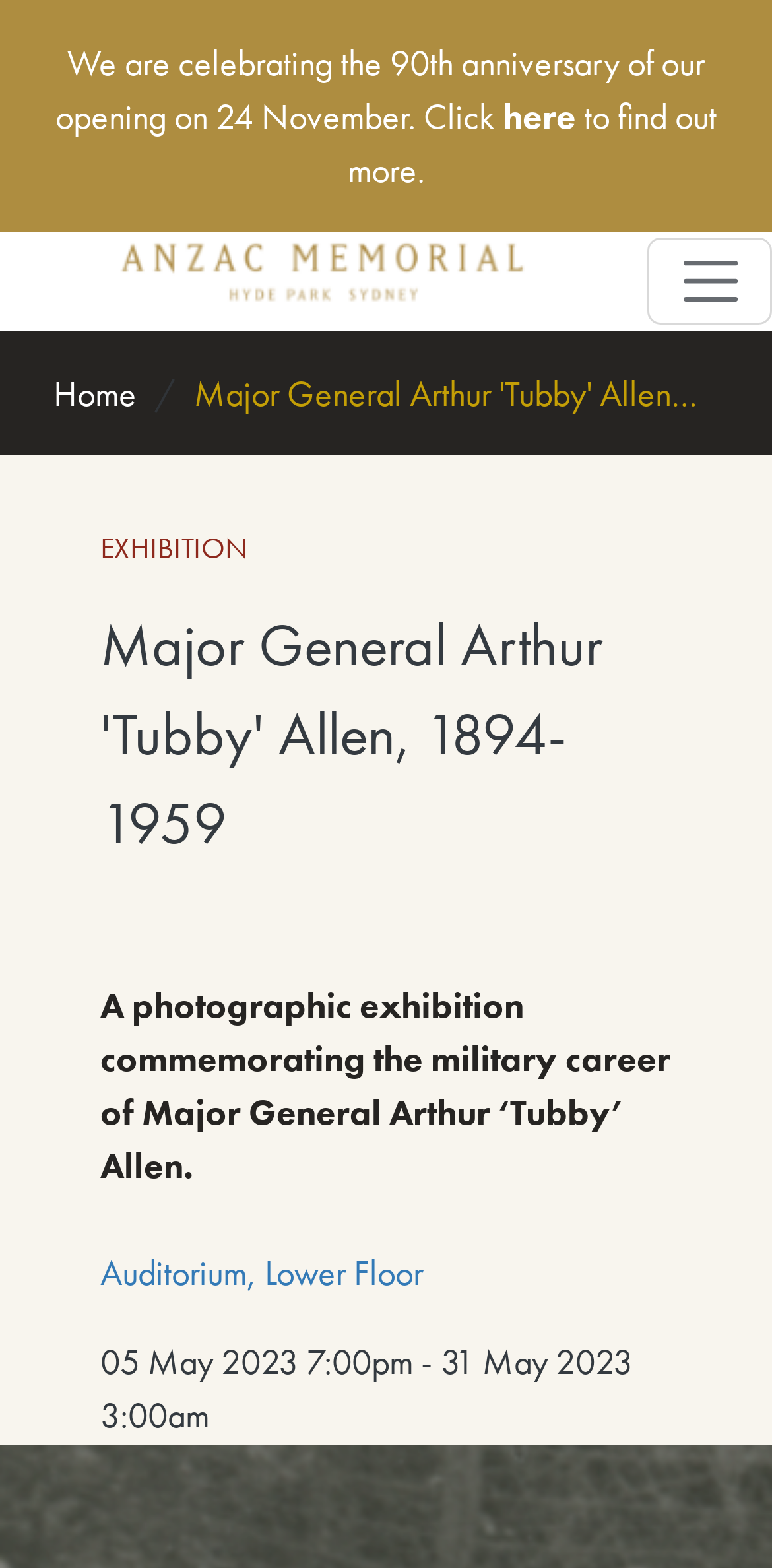Find the bounding box coordinates for the element described here: "here".

[0.651, 0.059, 0.746, 0.088]